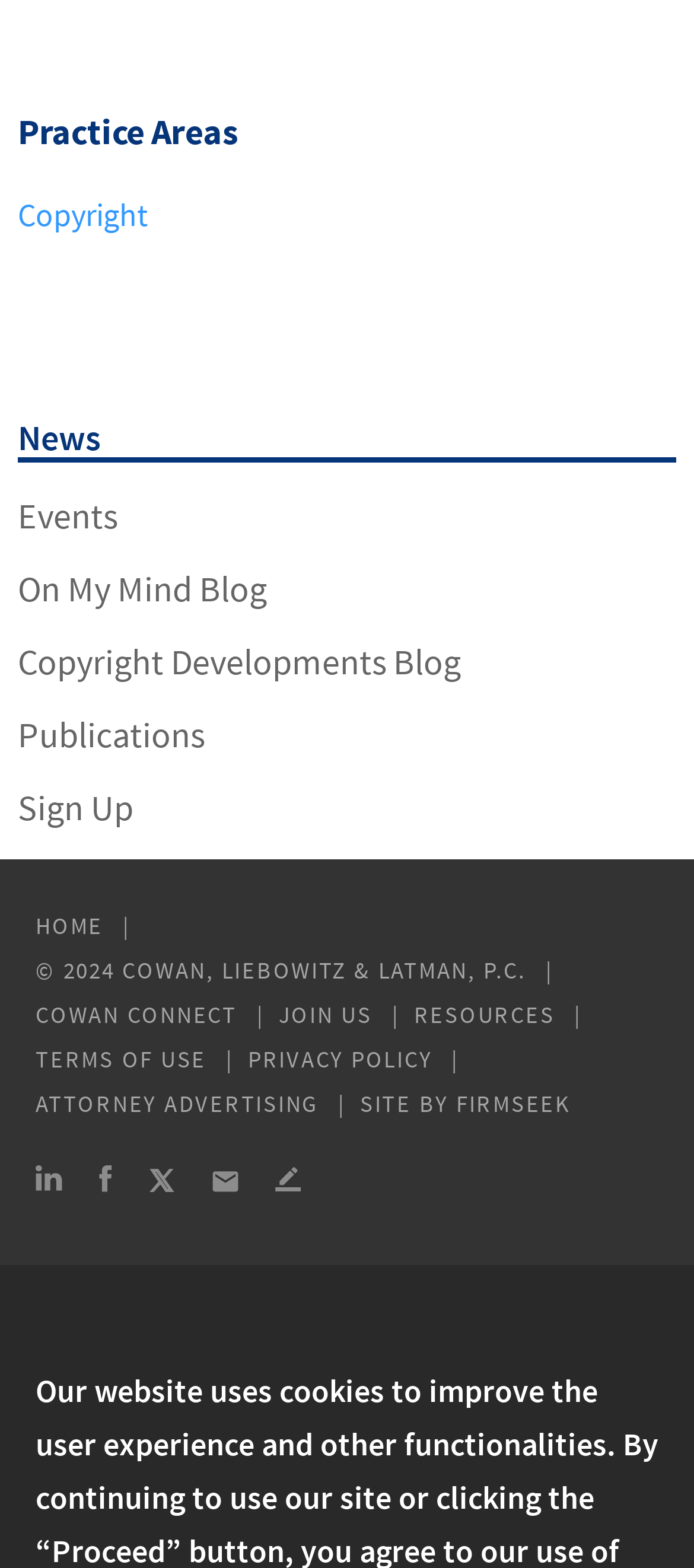Locate the bounding box coordinates of the segment that needs to be clicked to meet this instruction: "Read the Practice Areas".

[0.026, 0.054, 0.974, 0.109]